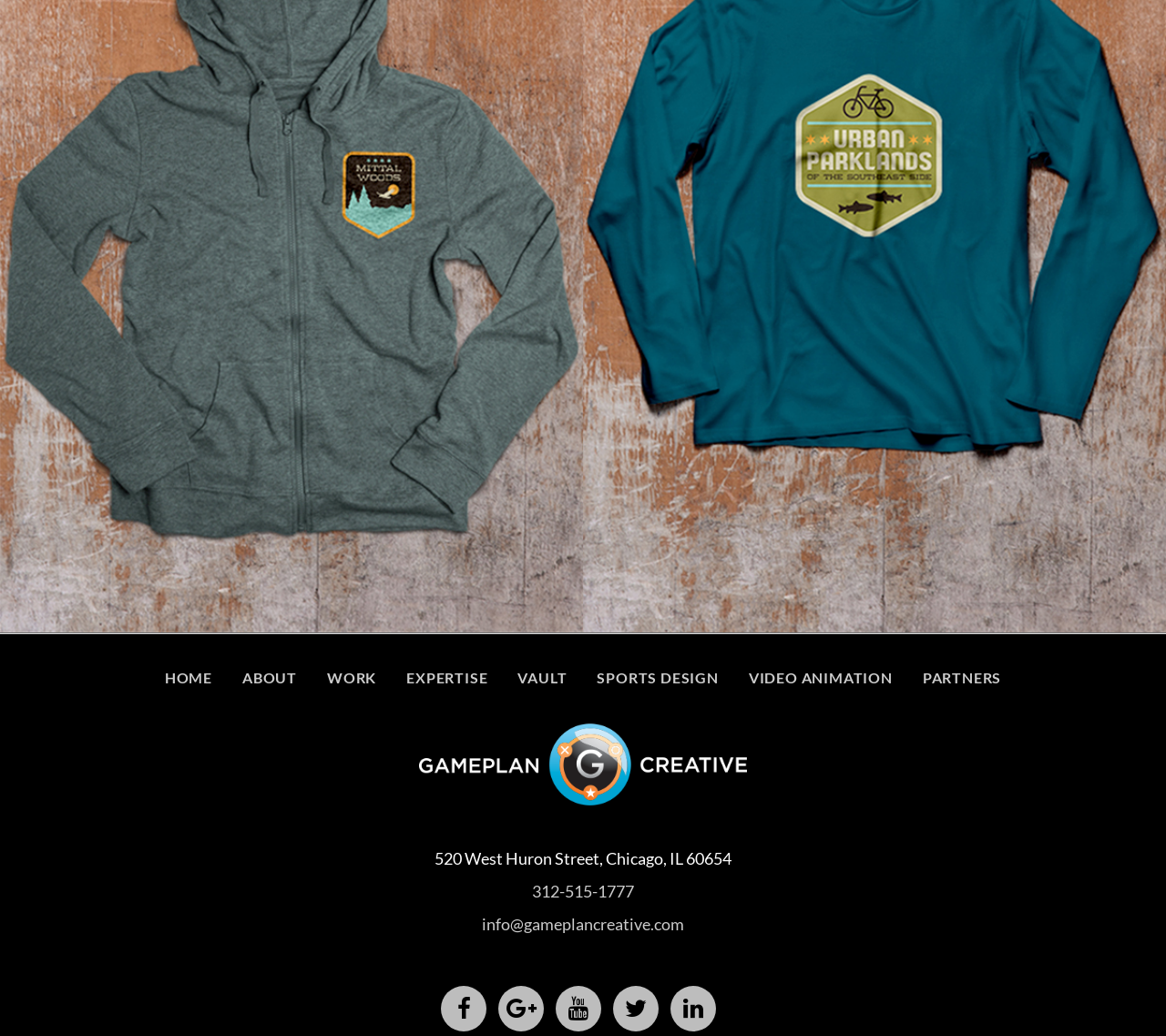Find the bounding box coordinates of the clickable area required to complete the following action: "view about page".

[0.208, 0.645, 0.255, 0.662]